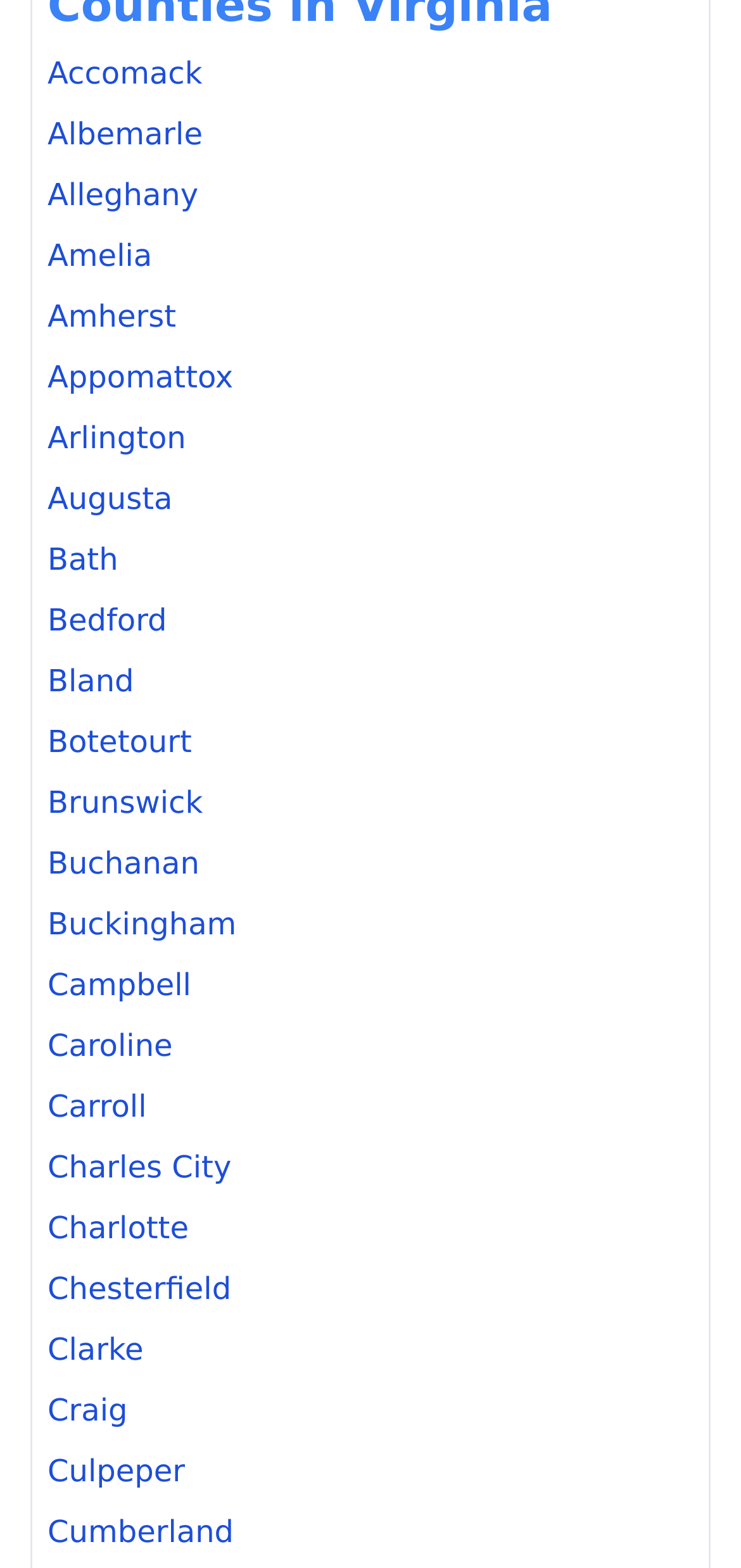Respond concisely with one word or phrase to the following query:
What is the vertical position of the 'Amherst' link?

Above 'Appomattox'